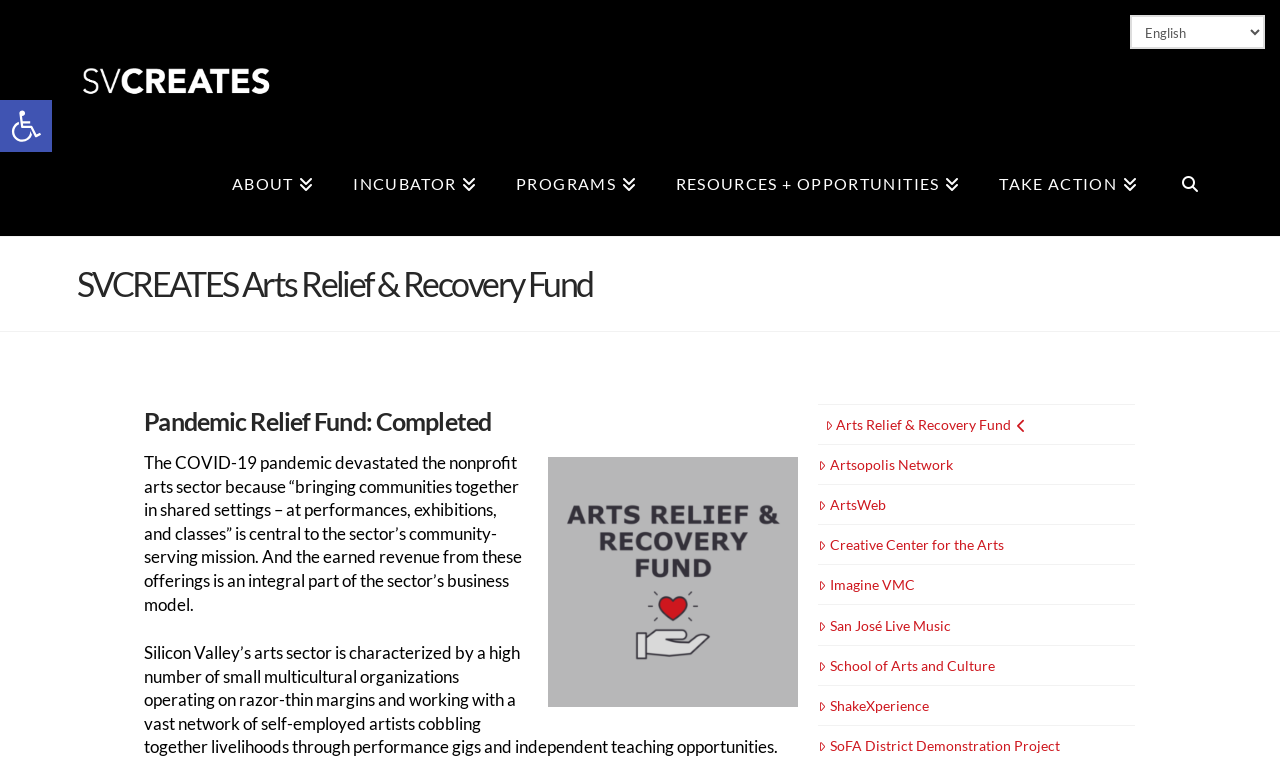Specify the bounding box coordinates of the area that needs to be clicked to achieve the following instruction: "Visit SVCREATES homepage".

[0.06, 0.072, 0.216, 0.132]